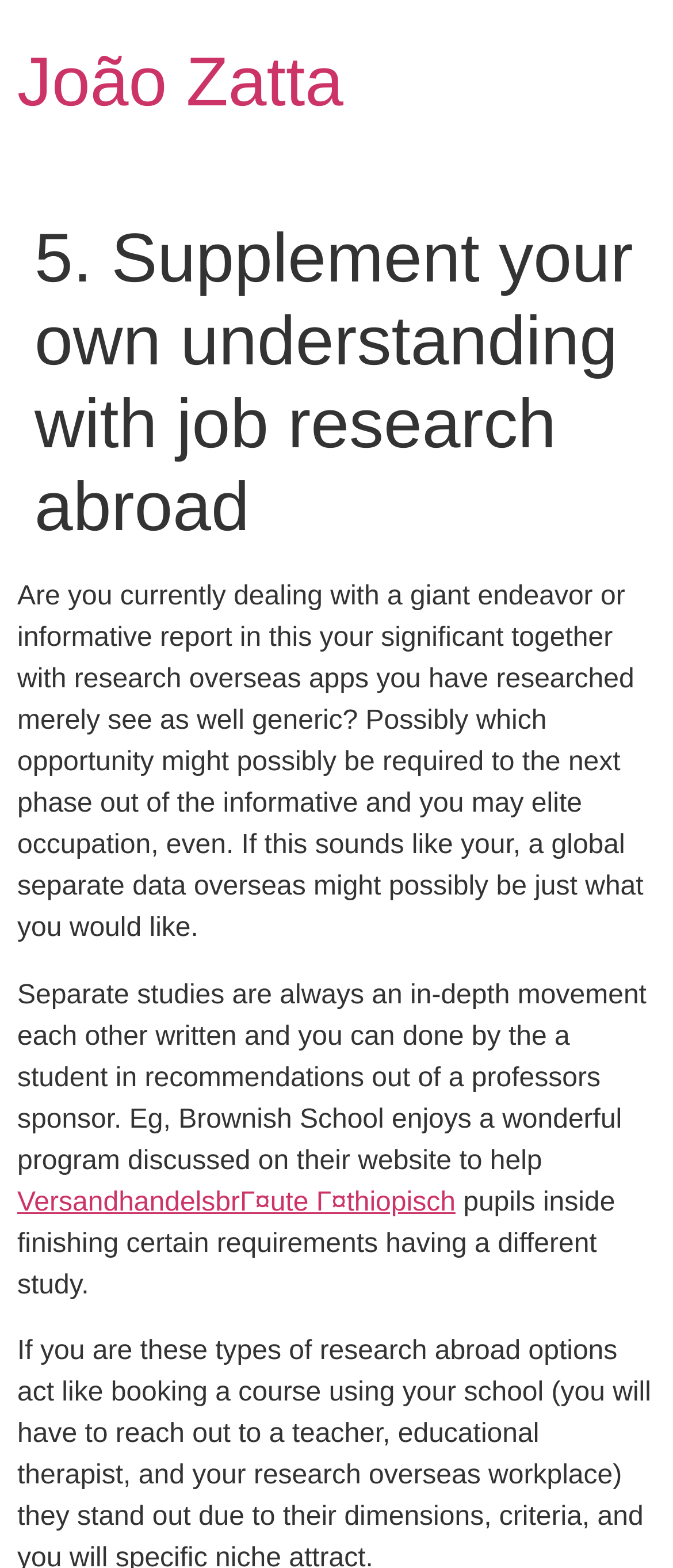Please provide a comprehensive response to the question based on the details in the image: What is the language of the linked text?

The linked text 'Versandhandelsbräute äthiopisch' appears to be in German, based on the characters and spelling used.